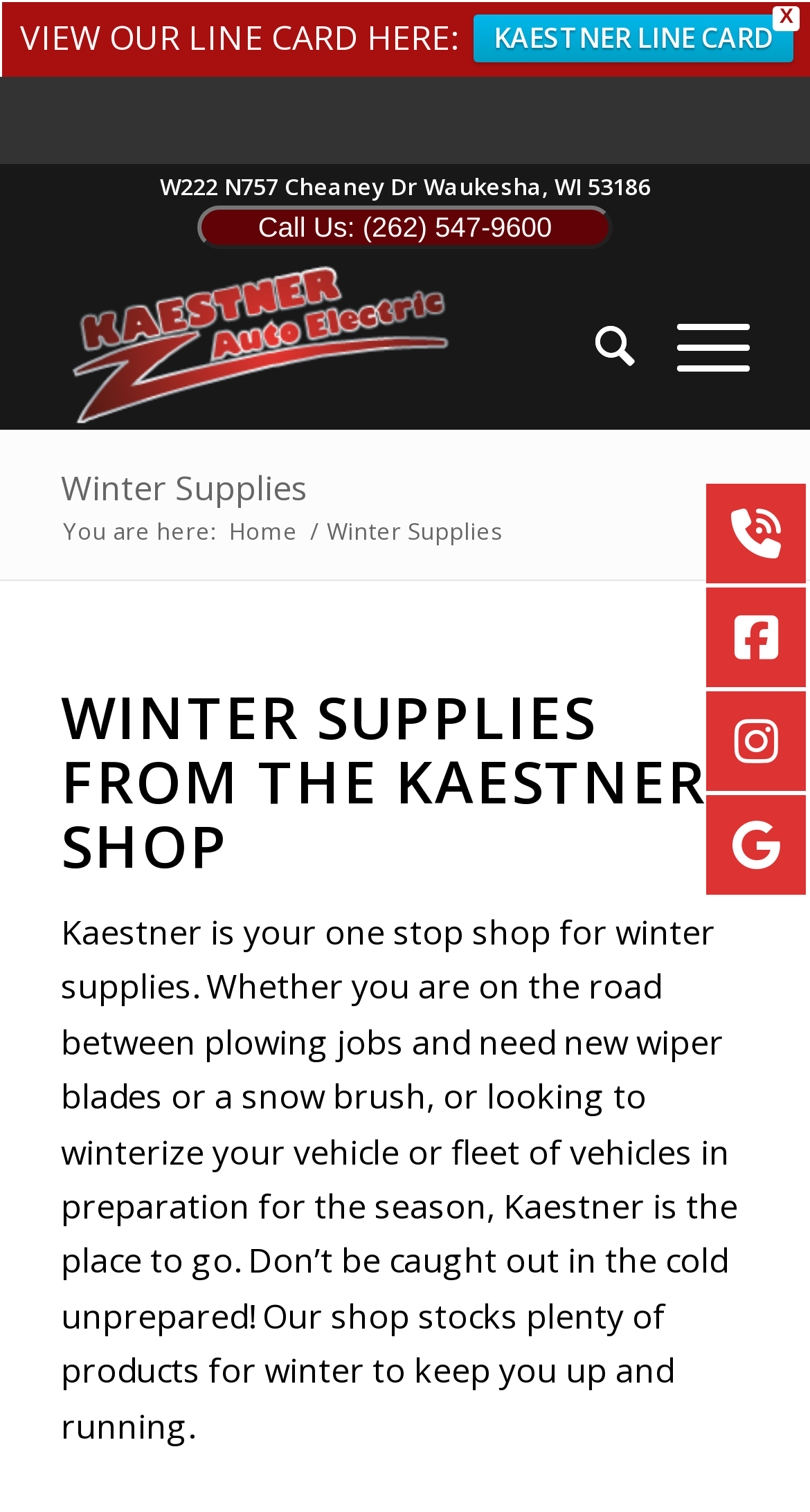What is the purpose of Kaestner Auto Electric's shop?
Using the details from the image, give an elaborate explanation to answer the question.

I found the purpose of the shop by reading the static text element that describes the shop's purpose, which is to provide winter supplies to keep customers up and running during the winter season.